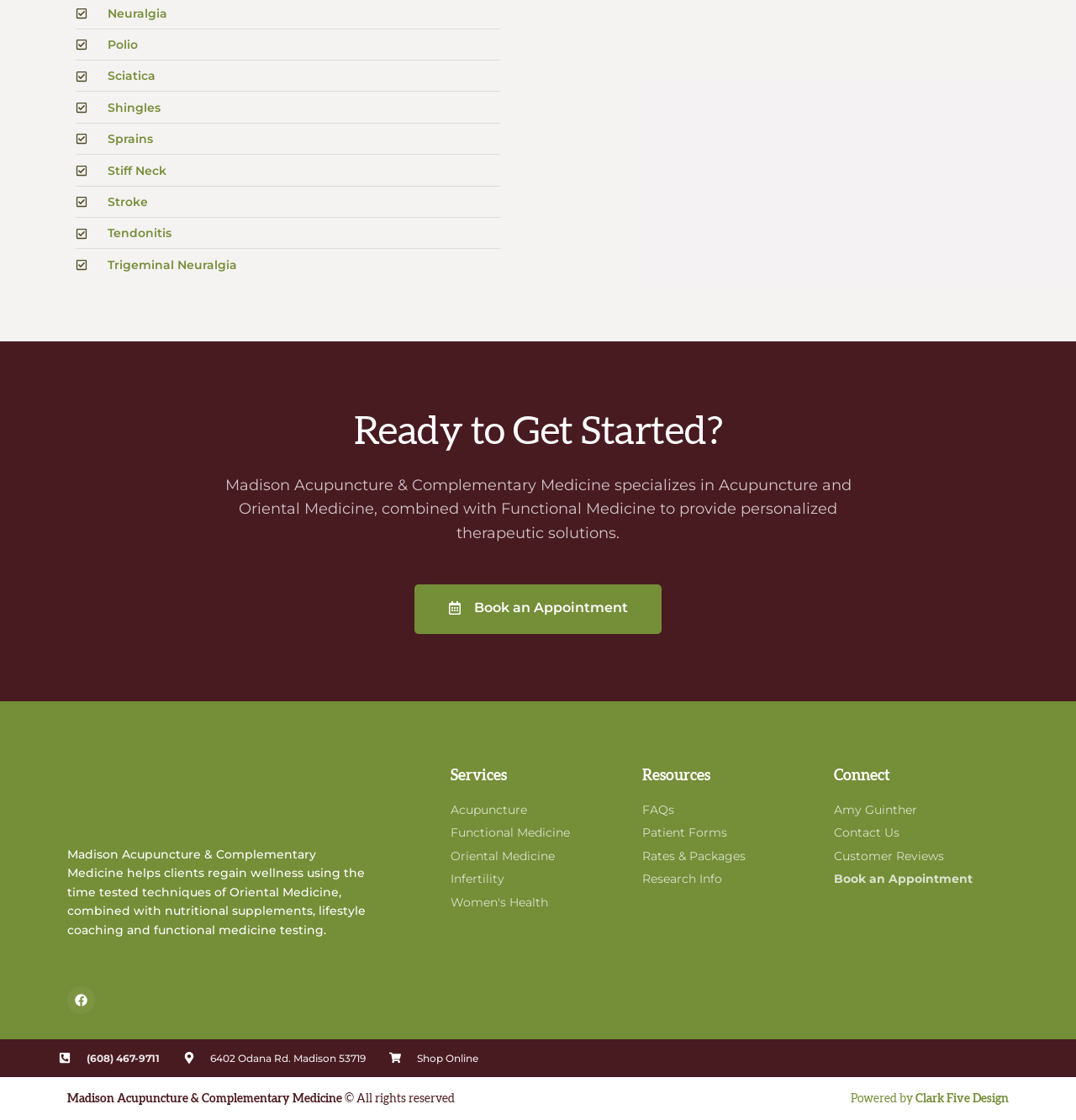Locate the bounding box coordinates of the region to be clicked to comply with the following instruction: "Book an appointment". The coordinates must be four float numbers between 0 and 1, in the form [left, top, right, bottom].

[0.385, 0.522, 0.615, 0.566]